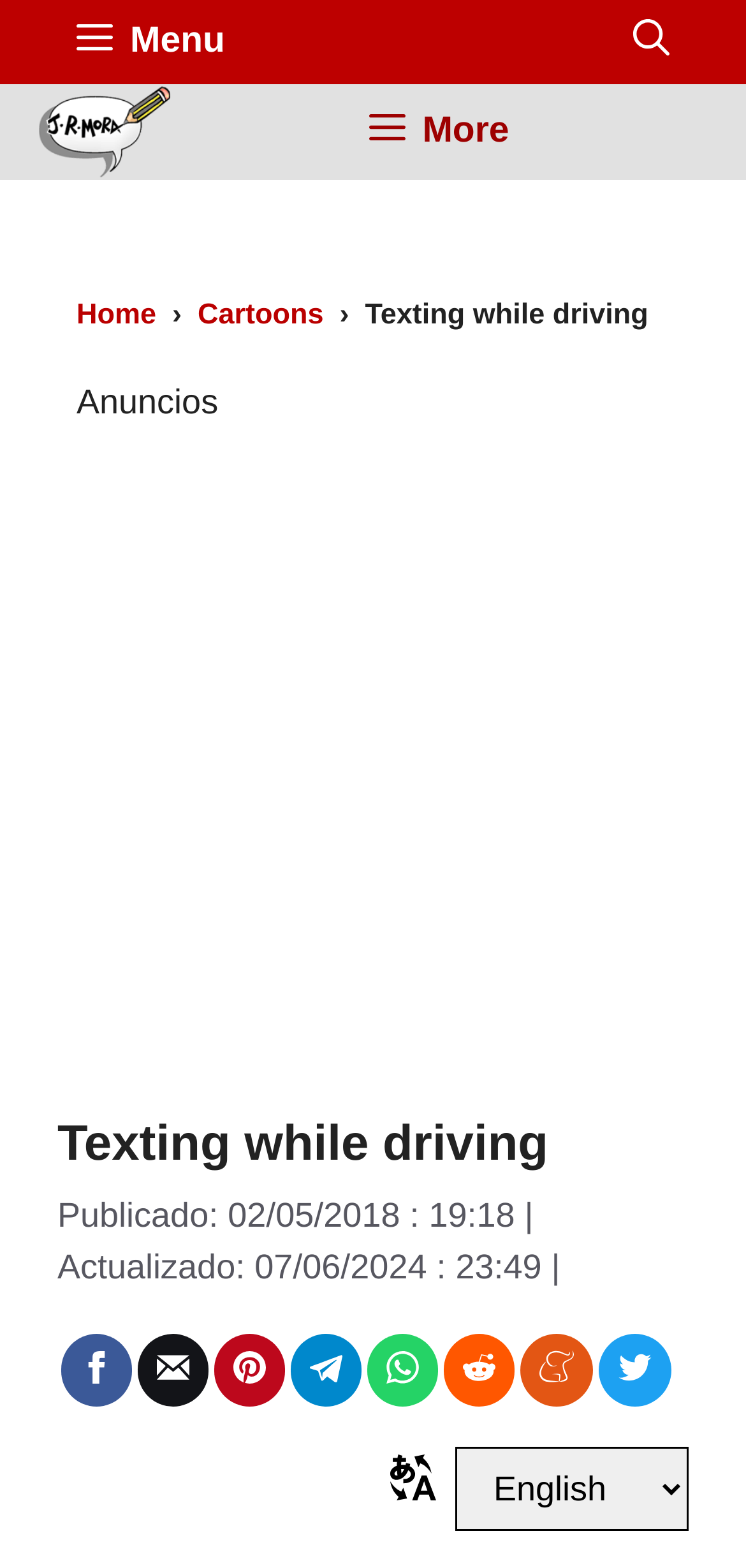Could you find the bounding box coordinates of the clickable area to complete this instruction: "Go to inicio page"?

[0.051, 0.054, 0.228, 0.115]